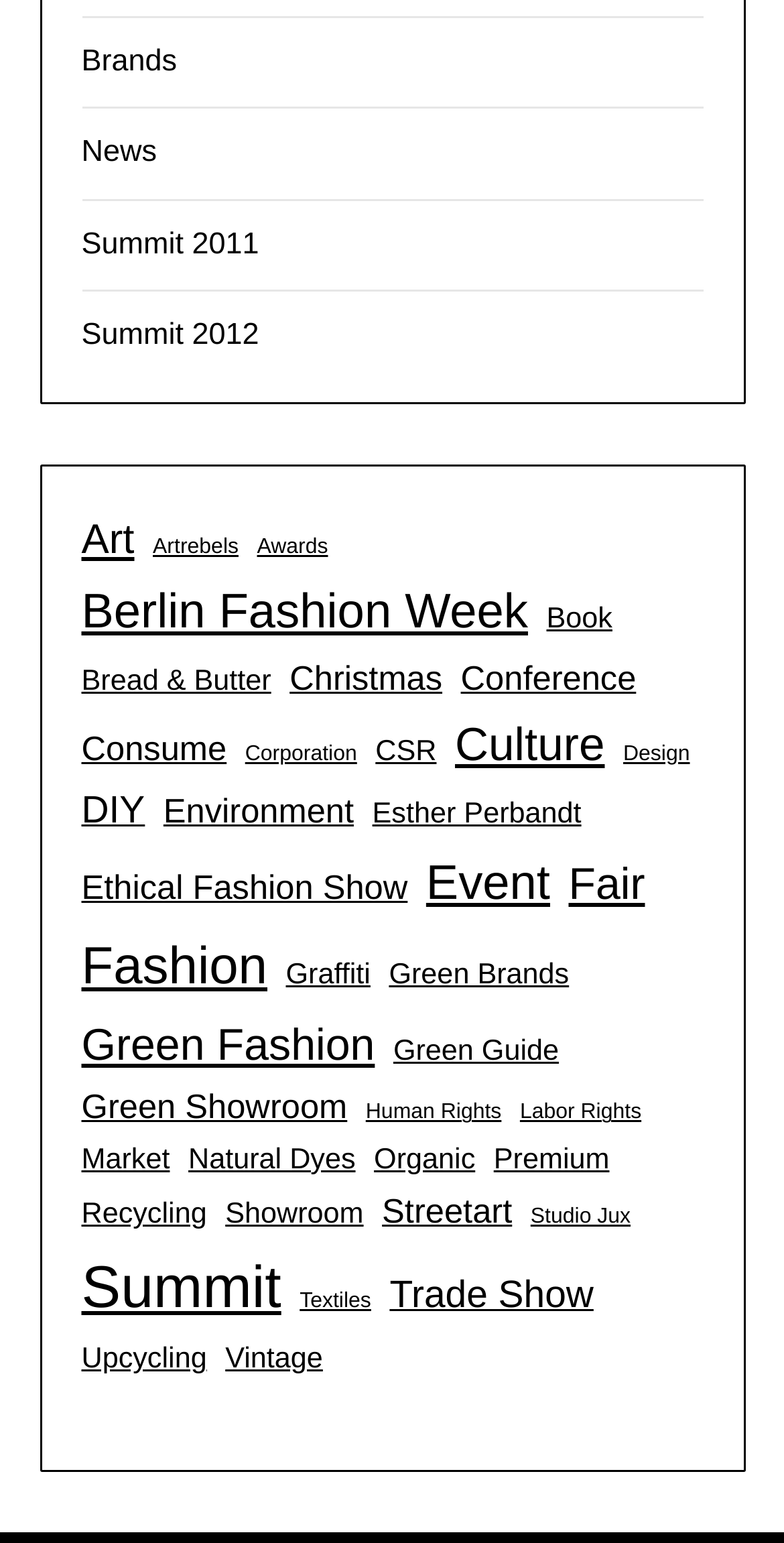Find and indicate the bounding box coordinates of the region you should select to follow the given instruction: "View Art items".

[0.104, 0.328, 0.171, 0.371]